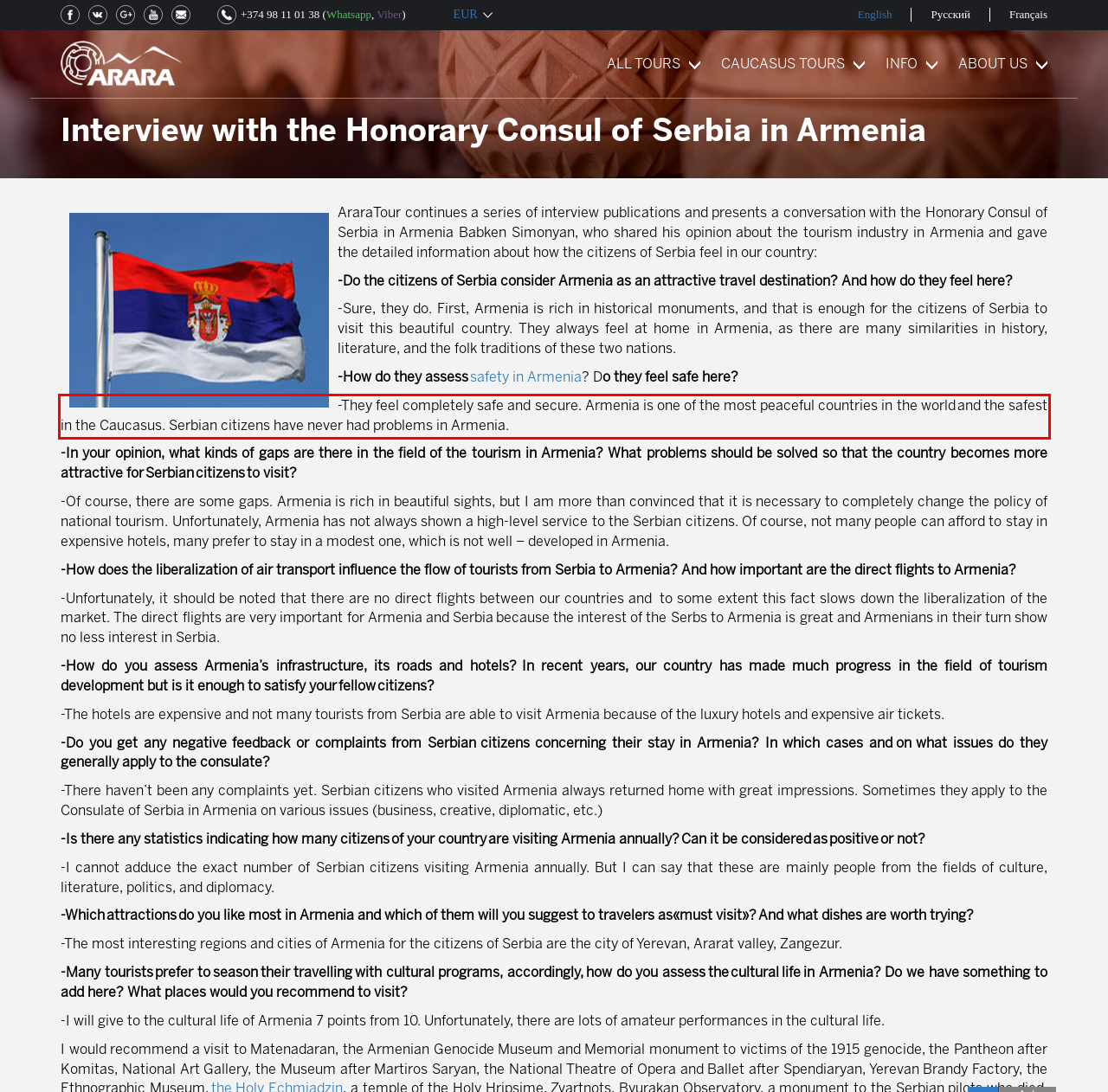You are given a screenshot showing a webpage with a red bounding box. Perform OCR to capture the text within the red bounding box.

-They feel completely safe and secure. Armenia is one of the most peaceful countries in the world and the safest in the Caucasus. Serbian citizens have never had problems in Armenia.